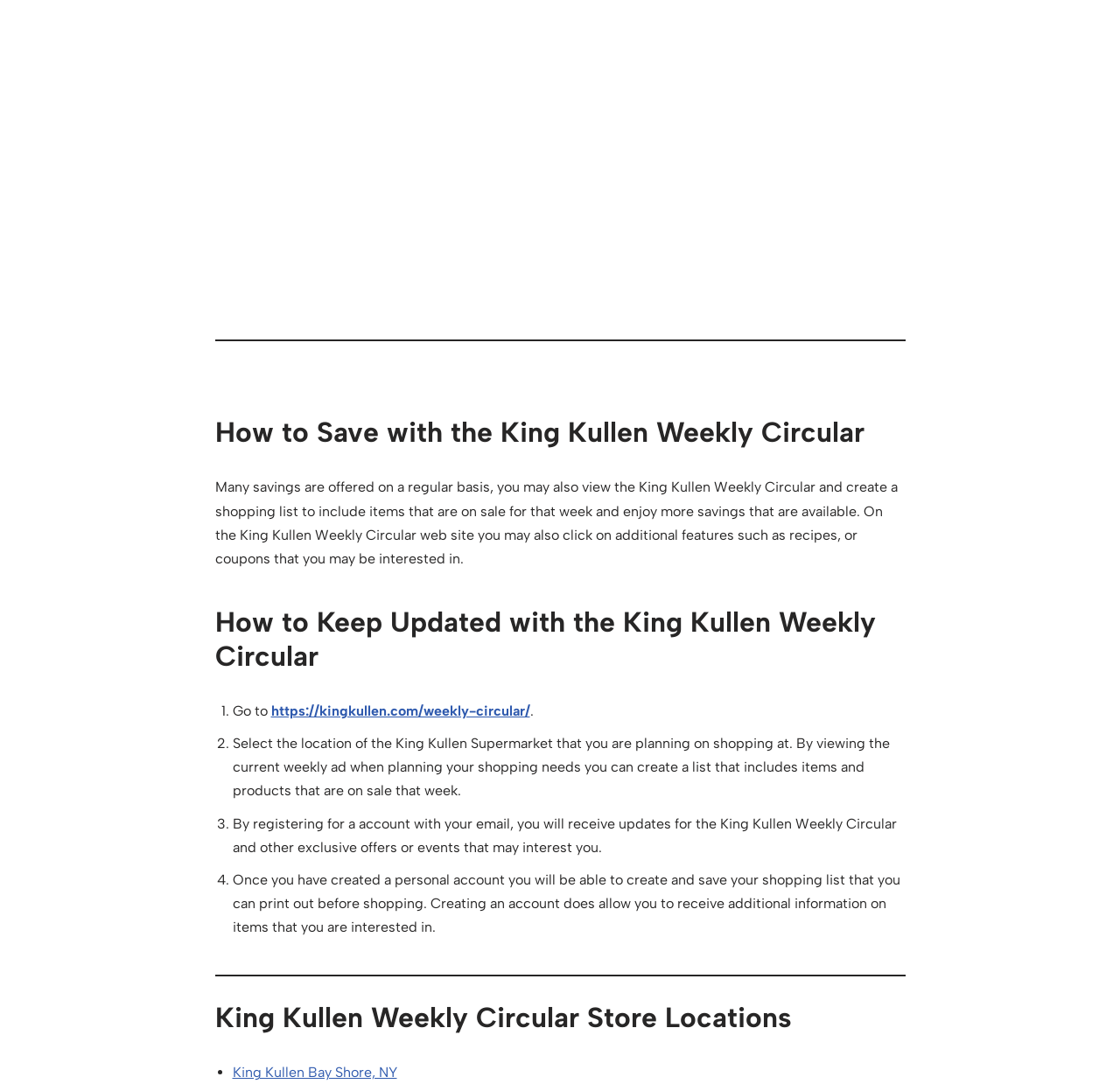What is the first King Kullen store location listed?
Please utilize the information in the image to give a detailed response to the question.

I looked at the first link element that starts with 'King Kullen' and found that it is 'King Kullen Bay Shore, NY'. This is the first store location listed.